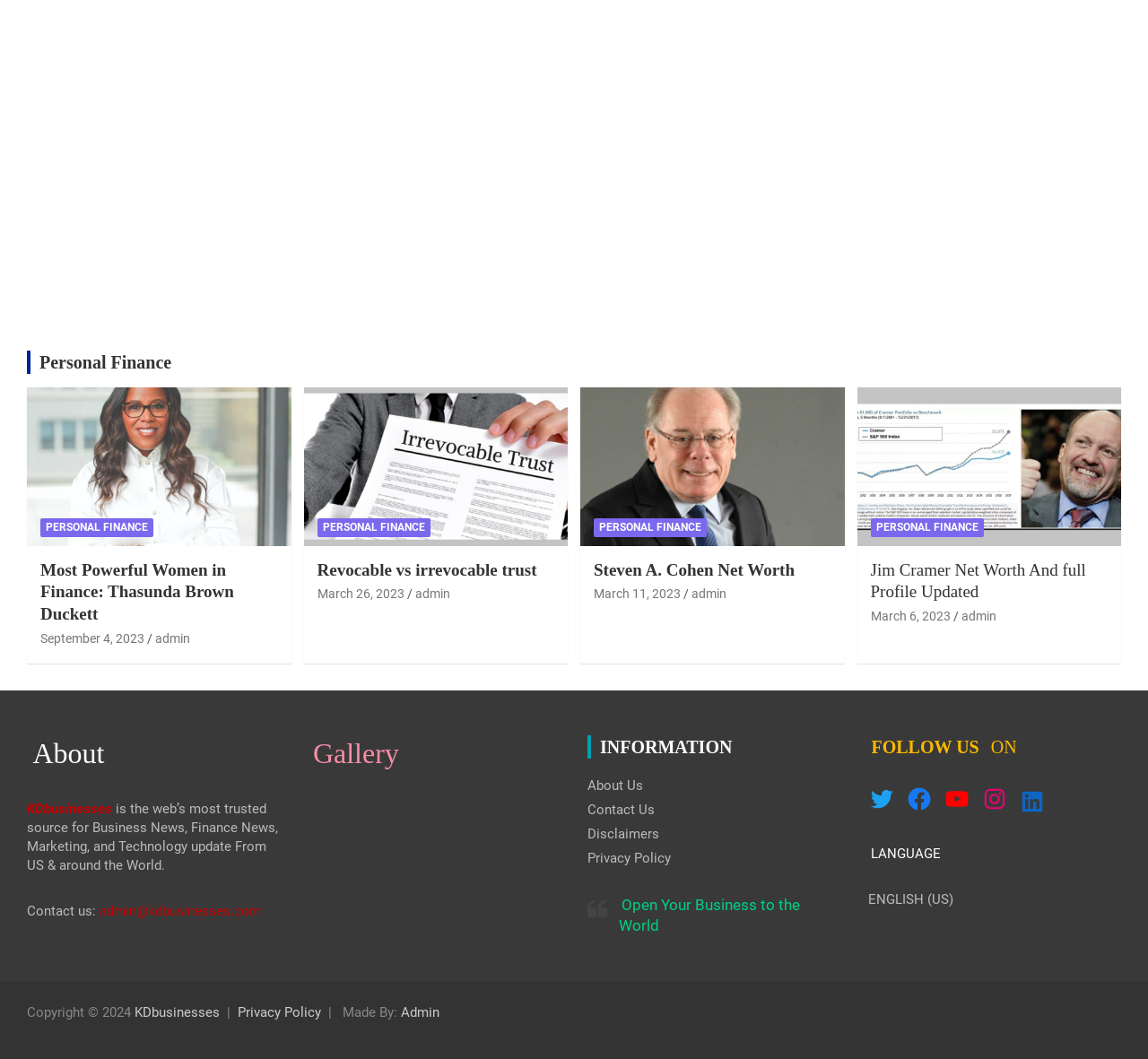Using the provided element description: "Steven A. Cohen Net Worth", determine the bounding box coordinates of the corresponding UI element in the screenshot.

[0.517, 0.529, 0.692, 0.547]